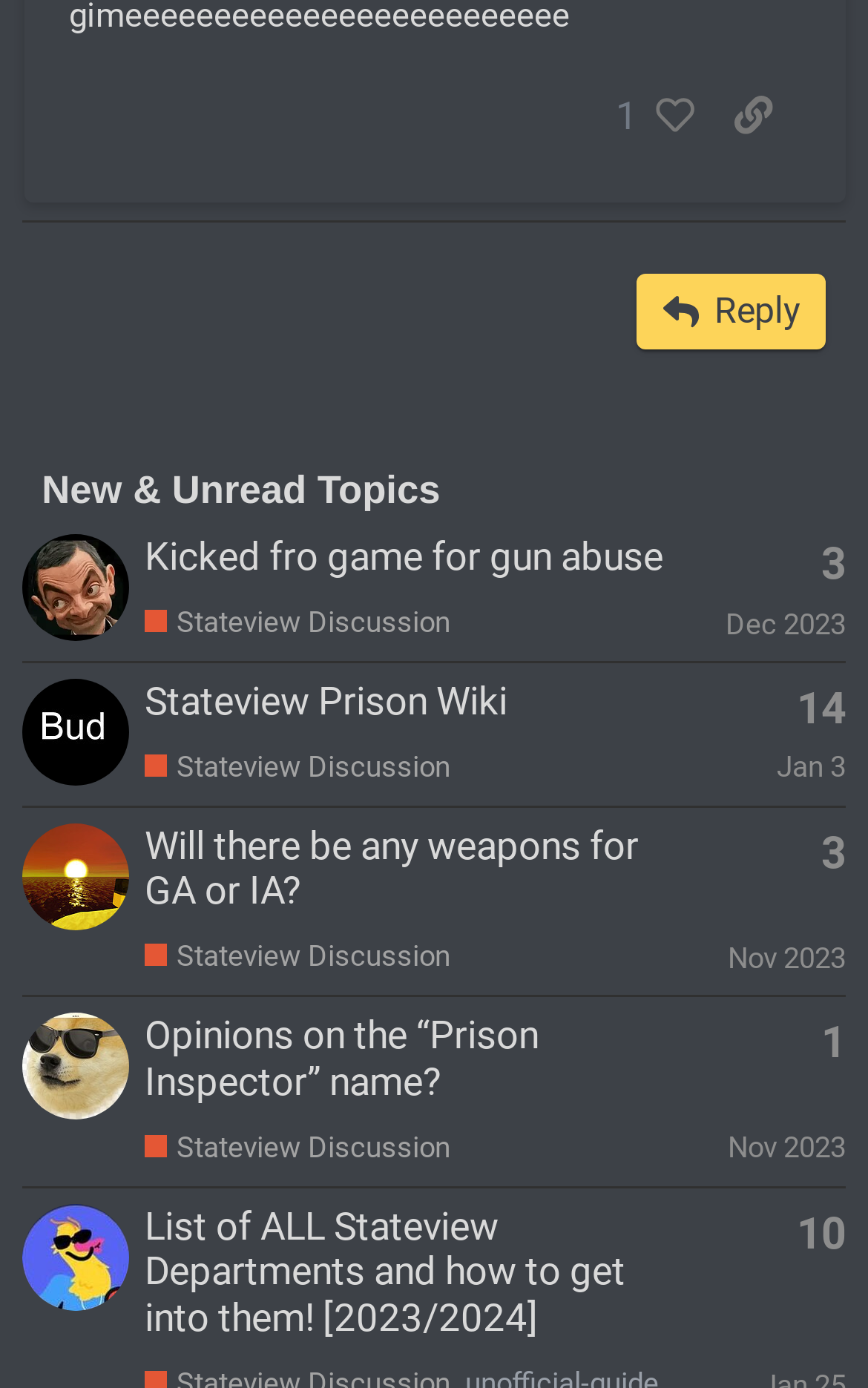Pinpoint the bounding box coordinates of the area that must be clicked to complete this instruction: "View the topic 'Opinions on the “Prison Inspector” name?'".

[0.167, 0.73, 0.621, 0.795]